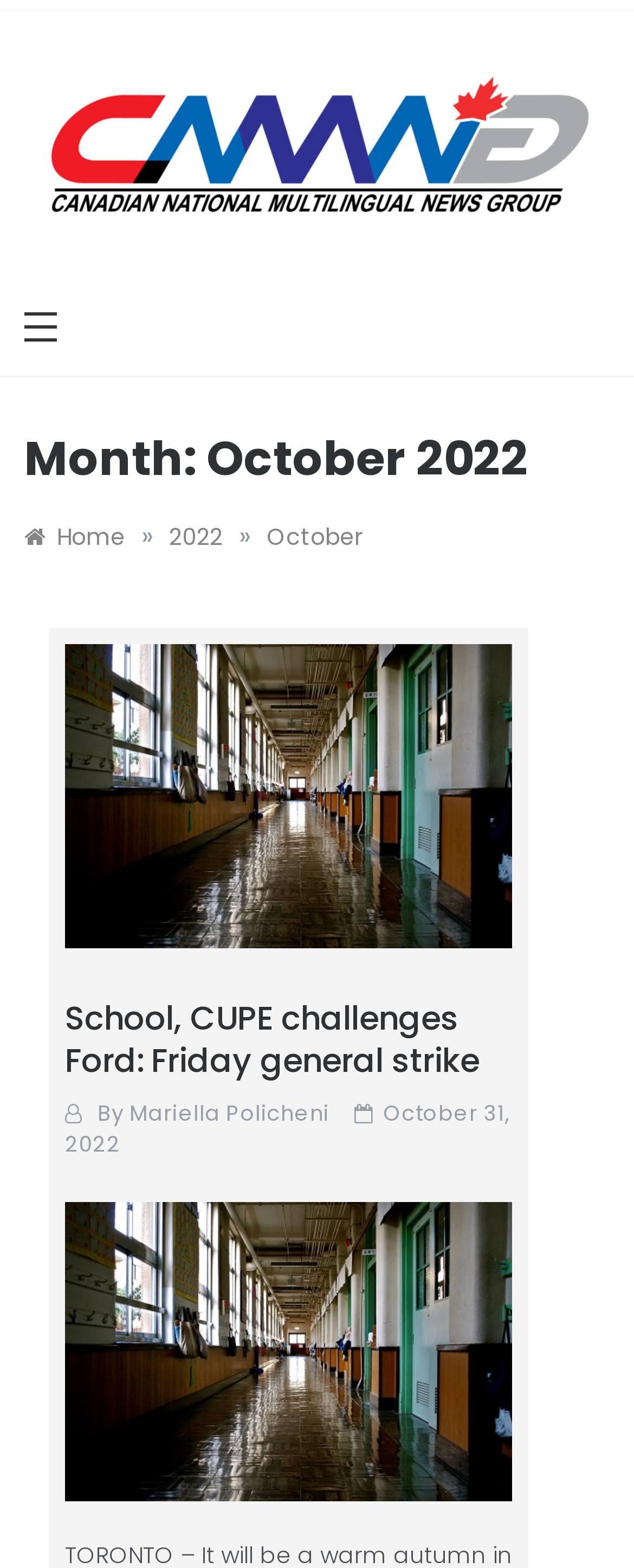Refer to the image and answer the question with as much detail as possible: What is the title of the first article?

I looked at the article section and found the first article's title, which is 'School, CUPE challenges Ford: Friday general strike'.